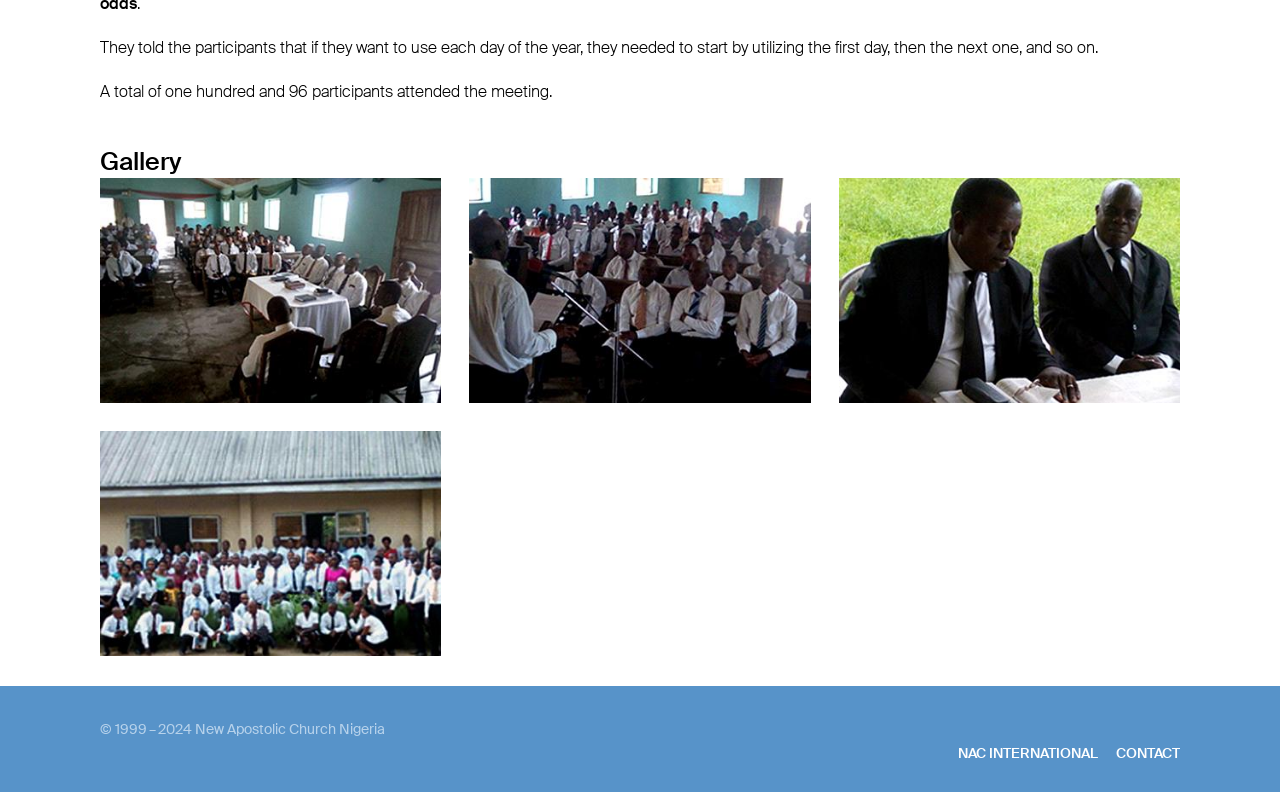Using the description: "Contact", determine the UI element's bounding box coordinates. Ensure the coordinates are in the format of four float numbers between 0 and 1, i.e., [left, top, right, bottom].

[0.872, 0.94, 0.922, 0.963]